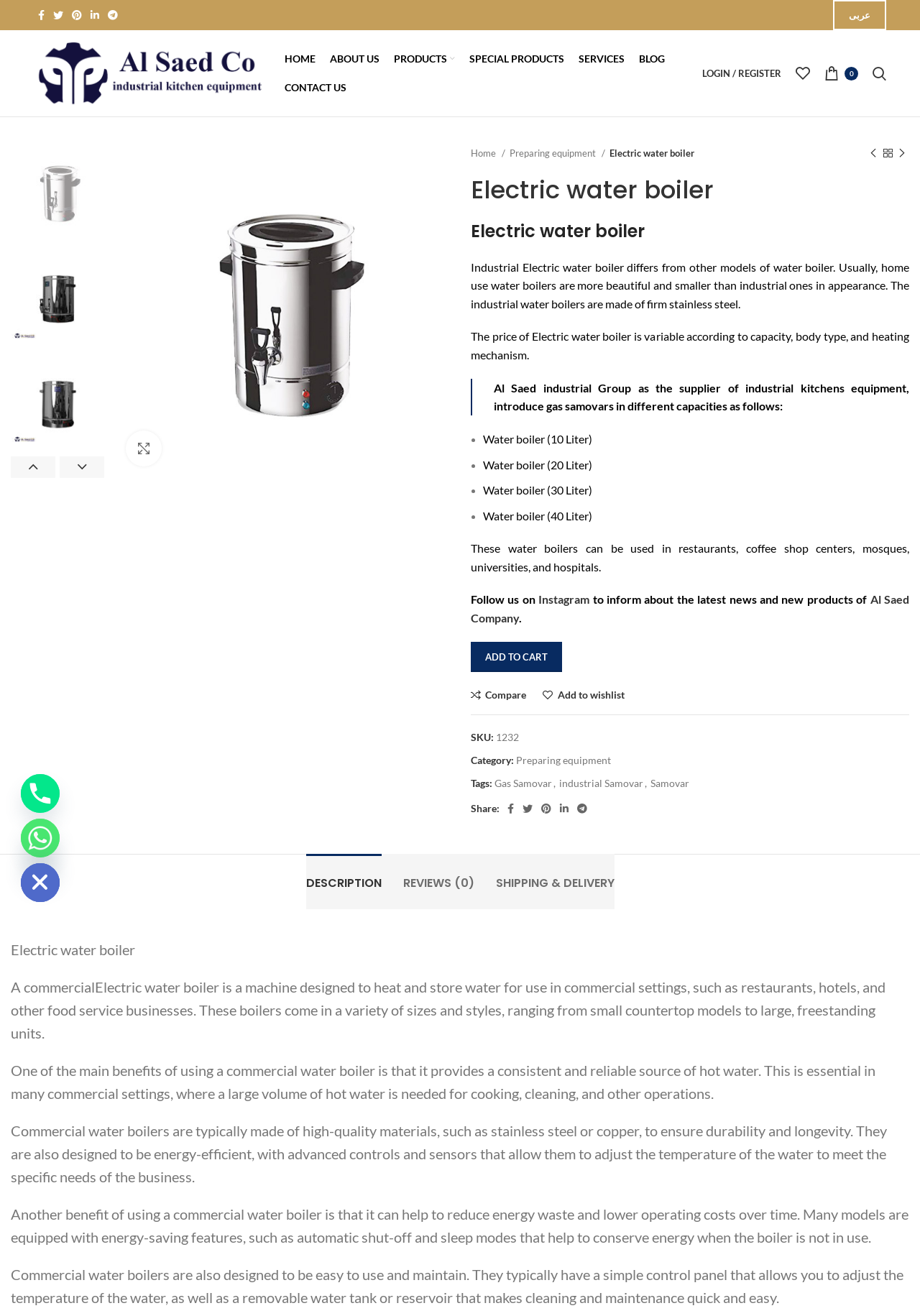Can you find the bounding box coordinates for the element to click on to achieve the instruction: "Add product to wishlist"?

[0.59, 0.524, 0.679, 0.532]